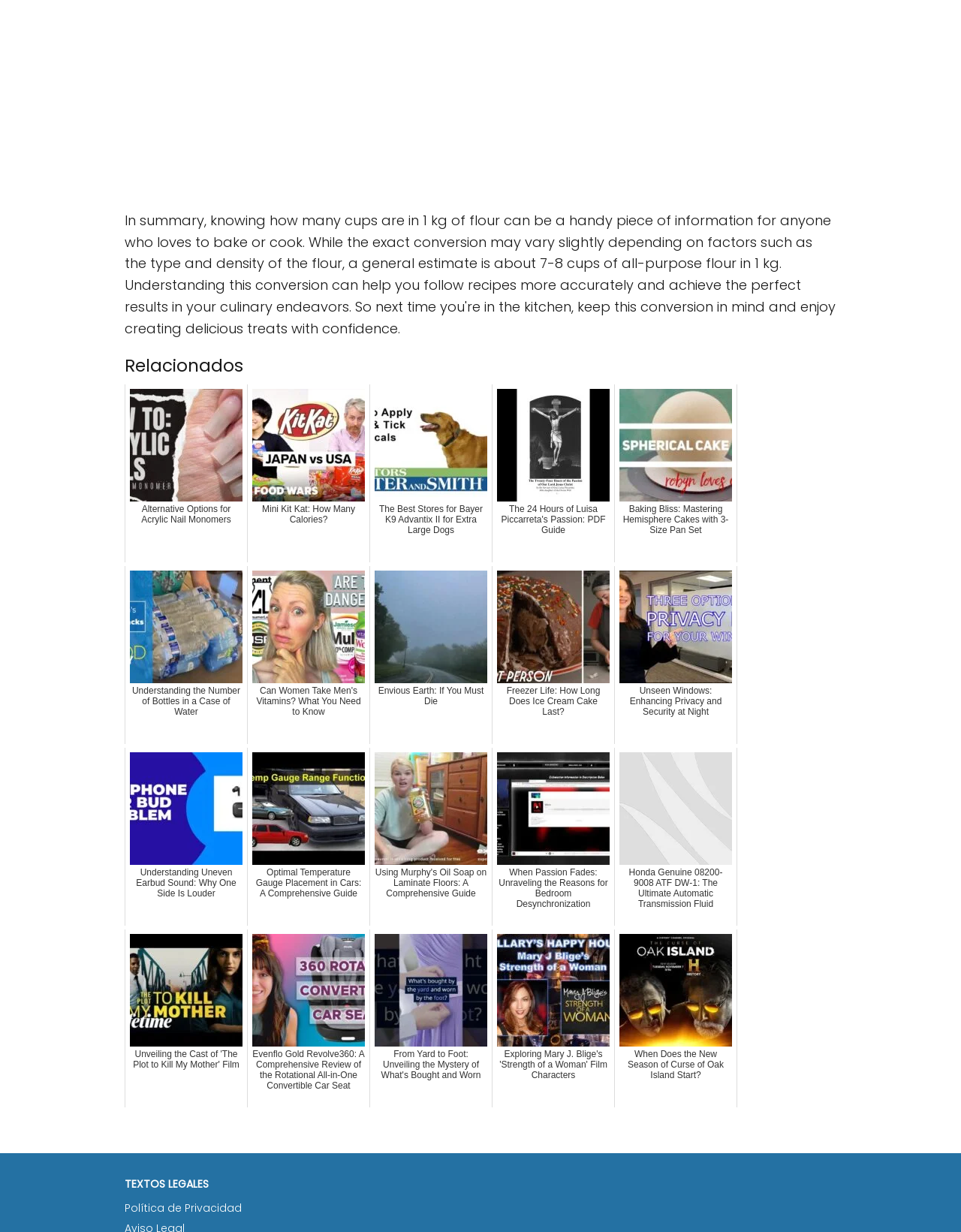Could you provide the bounding box coordinates for the portion of the screen to click to complete this instruction: "Read 'The 24 Hours of Luisa Piccarreta's Passion: PDF Guide'"?

[0.512, 0.312, 0.64, 0.457]